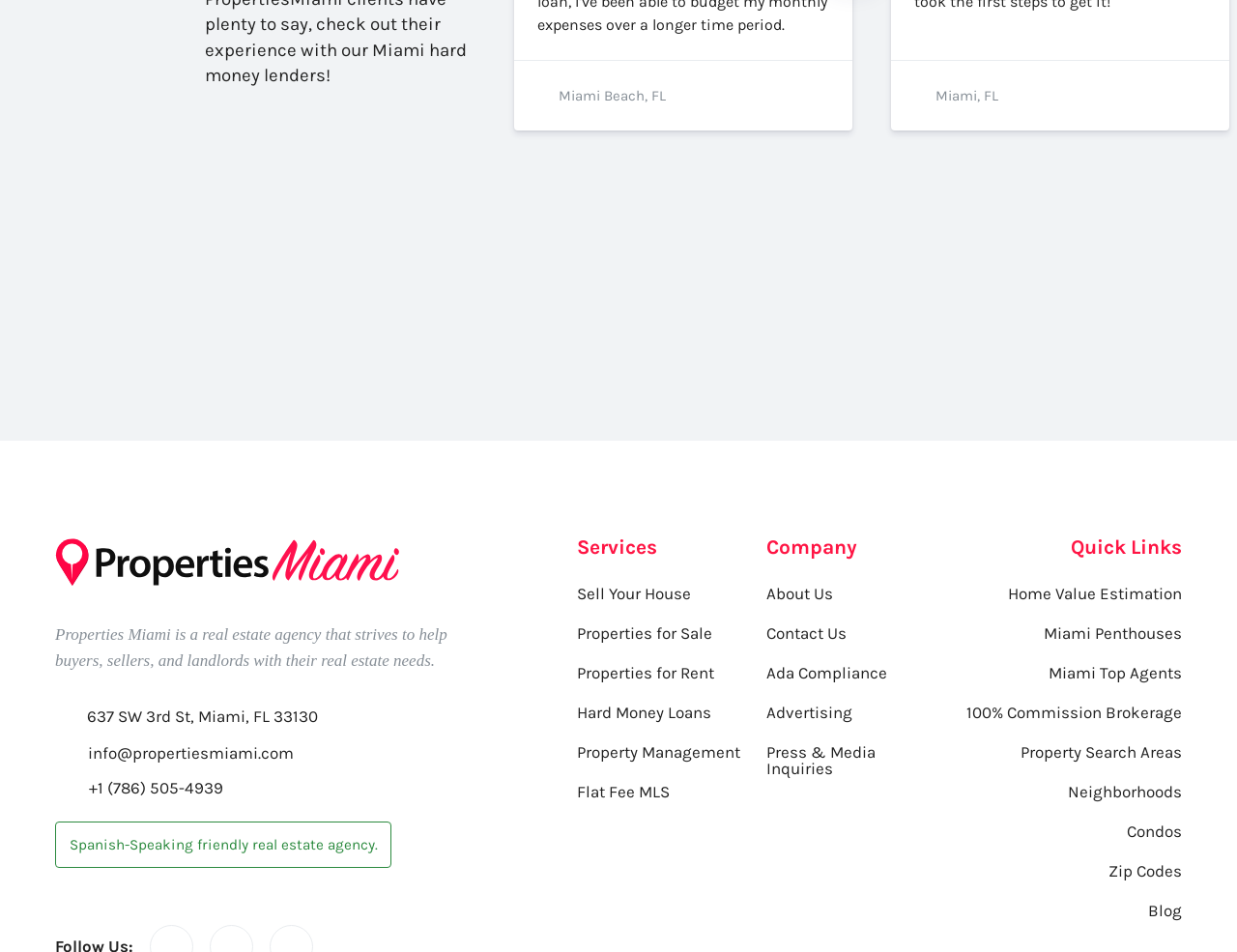Find the bounding box coordinates of the clickable element required to execute the following instruction: "Click Properties Miami". Provide the coordinates as four float numbers between 0 and 1, i.e., [left, top, right, bottom].

[0.045, 0.564, 0.323, 0.618]